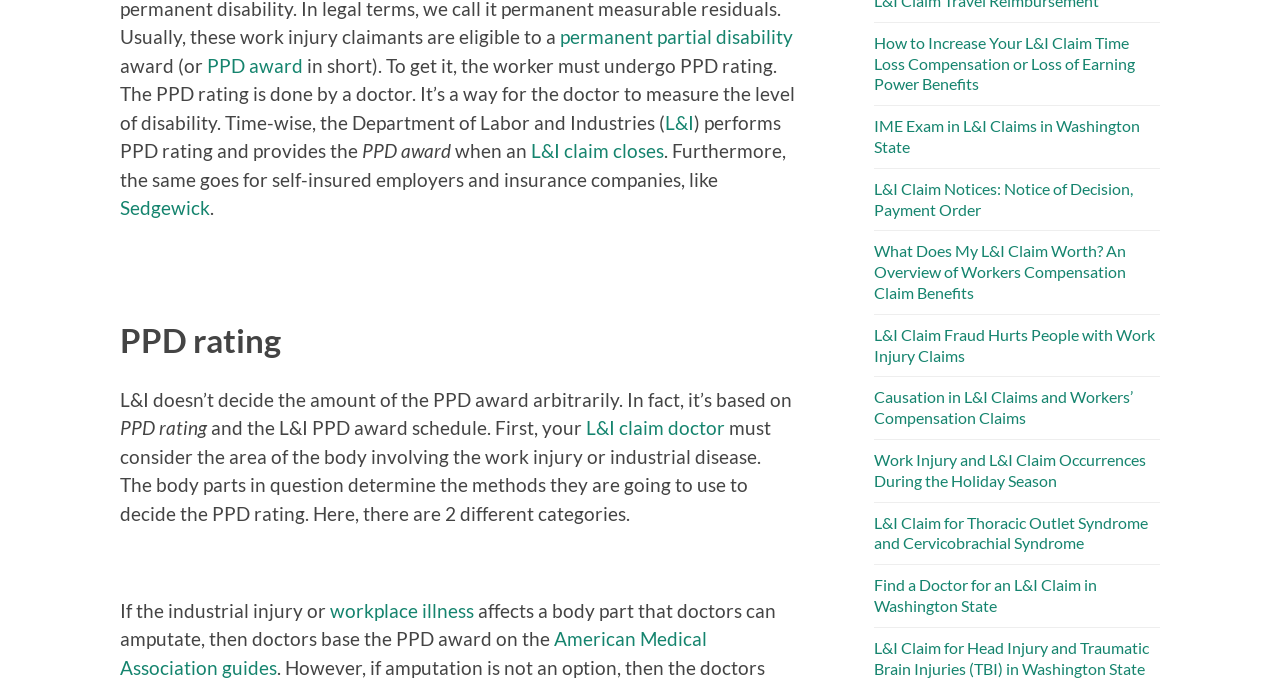What is the basis of PPD award? Based on the image, give a response in one word or a short phrase.

Body part involved